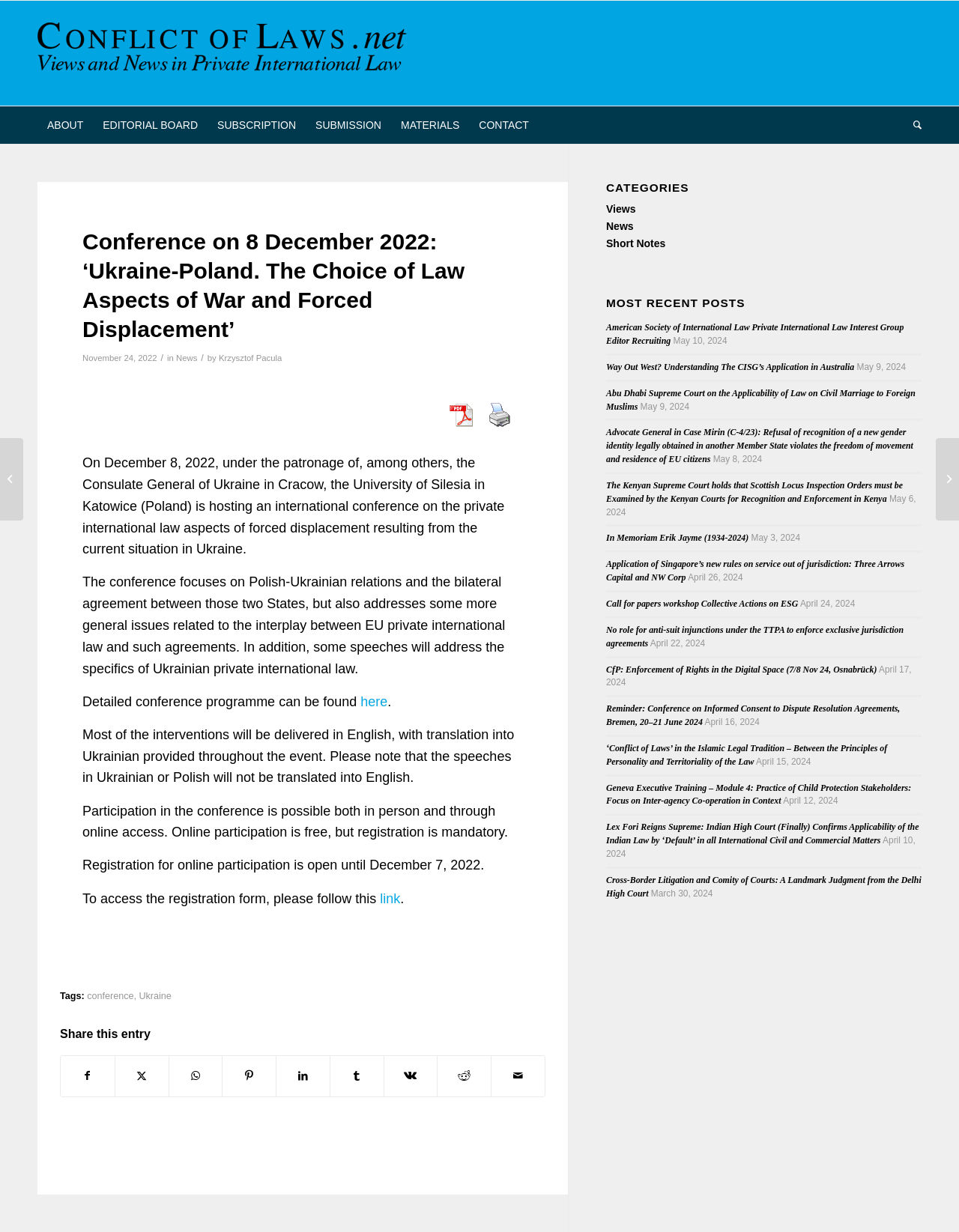Please determine the bounding box coordinates of the clickable area required to carry out the following instruction: "Click on the ABOUT menu". The coordinates must be four float numbers between 0 and 1, represented as [left, top, right, bottom].

[0.039, 0.086, 0.097, 0.117]